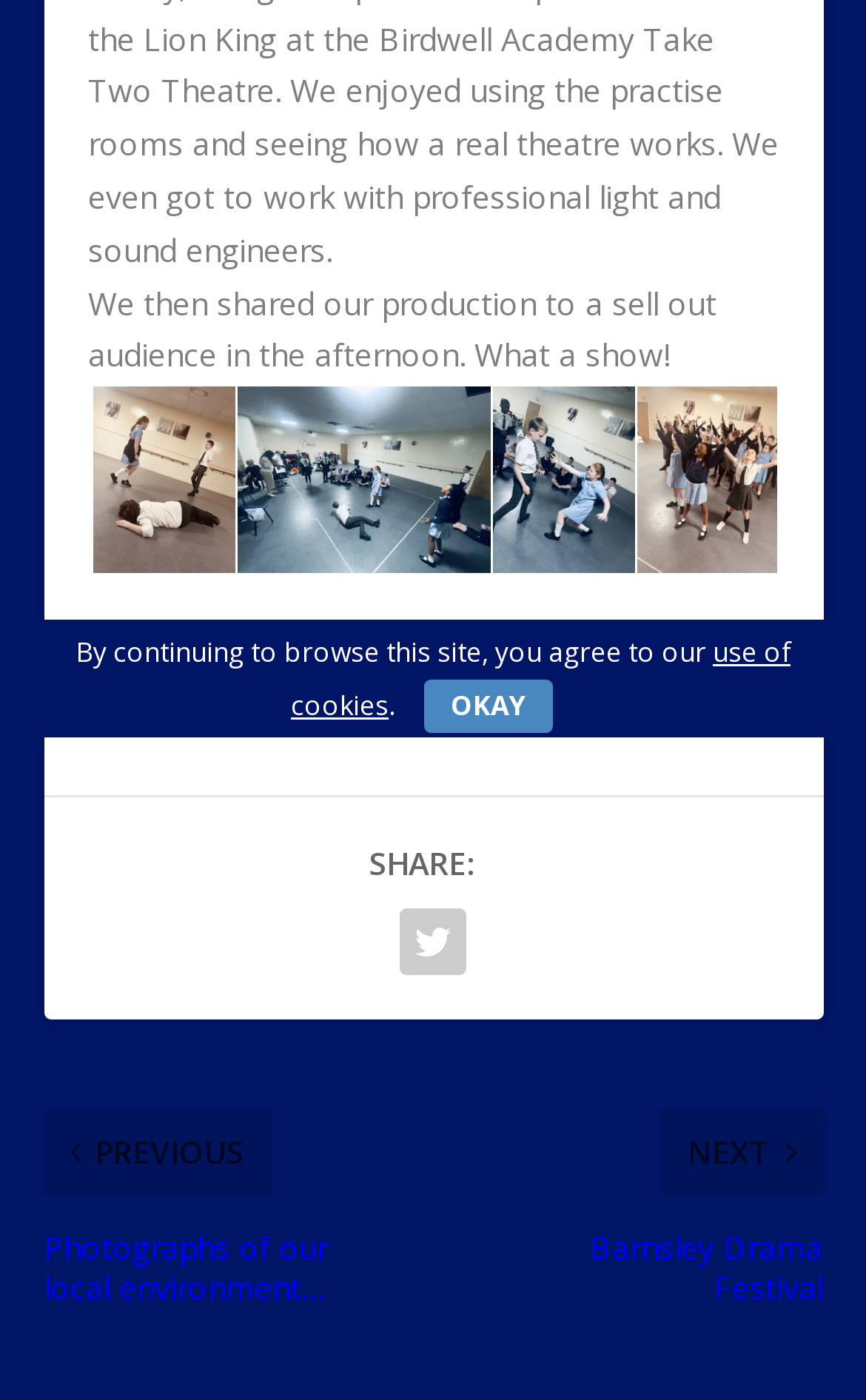Provide the bounding box coordinates of the HTML element this sentence describes: "Okay".

[0.49, 0.485, 0.638, 0.524]